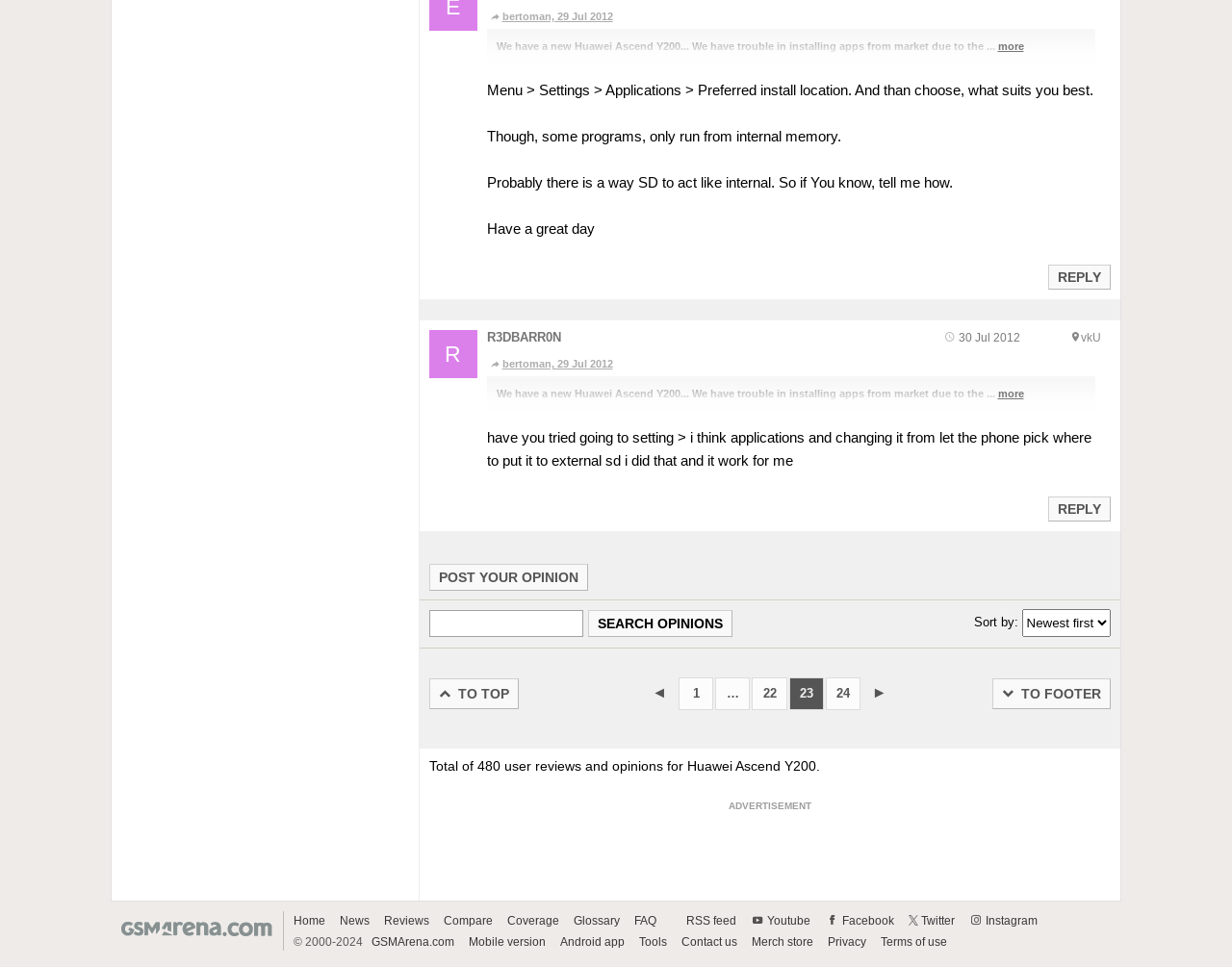Determine the bounding box coordinates (top-left x, top-left y, bottom-right x, bottom-right y) of the UI element described in the following text: WorldWide Legal Recources

None